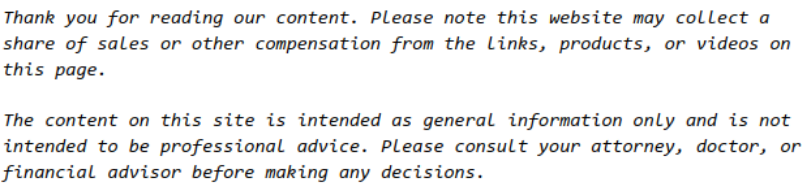Offer an in-depth caption of the image, mentioning all notable aspects.

This image appears to be a disclaimer or informational text commonly found on websites. It advises readers that the content on the site may include affiliate links, which could result in compensation for the website. The statement emphasizes that the information provided is intended for general purposes only and should not be considered as professional advice. Readers are encouraged to consult with appropriate professionals, such as attorneys, doctors, or financial advisors, before making any decisions based on the content. The standard disclaimer reflects the common practices of many online platforms to clarify their content's intent and to protect themselves legally.